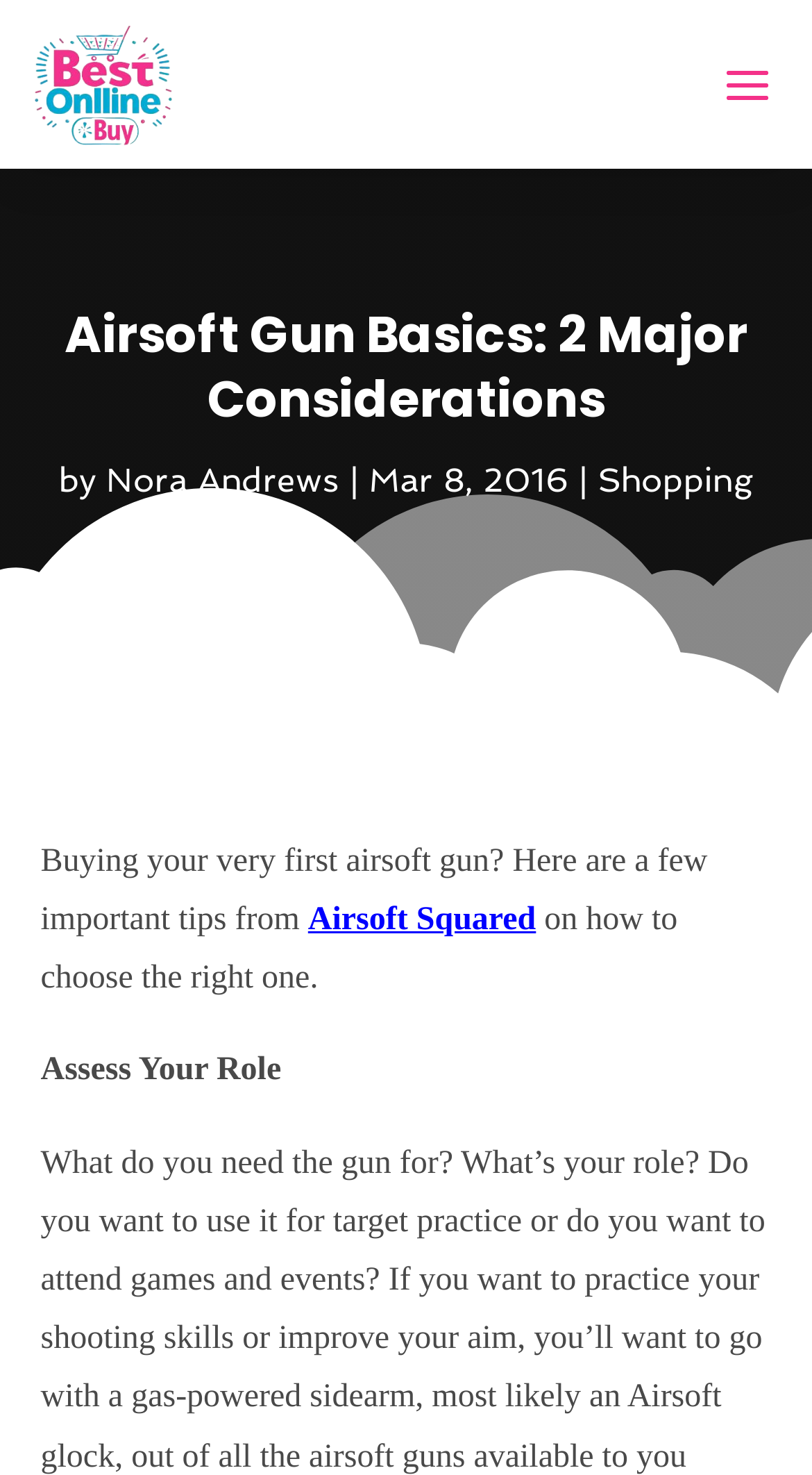Look at the image and answer the question in detail:
What is the category of the article?

The category of the article can be found by looking at the text next to the author's name and publication date, which is 'Shopping'.